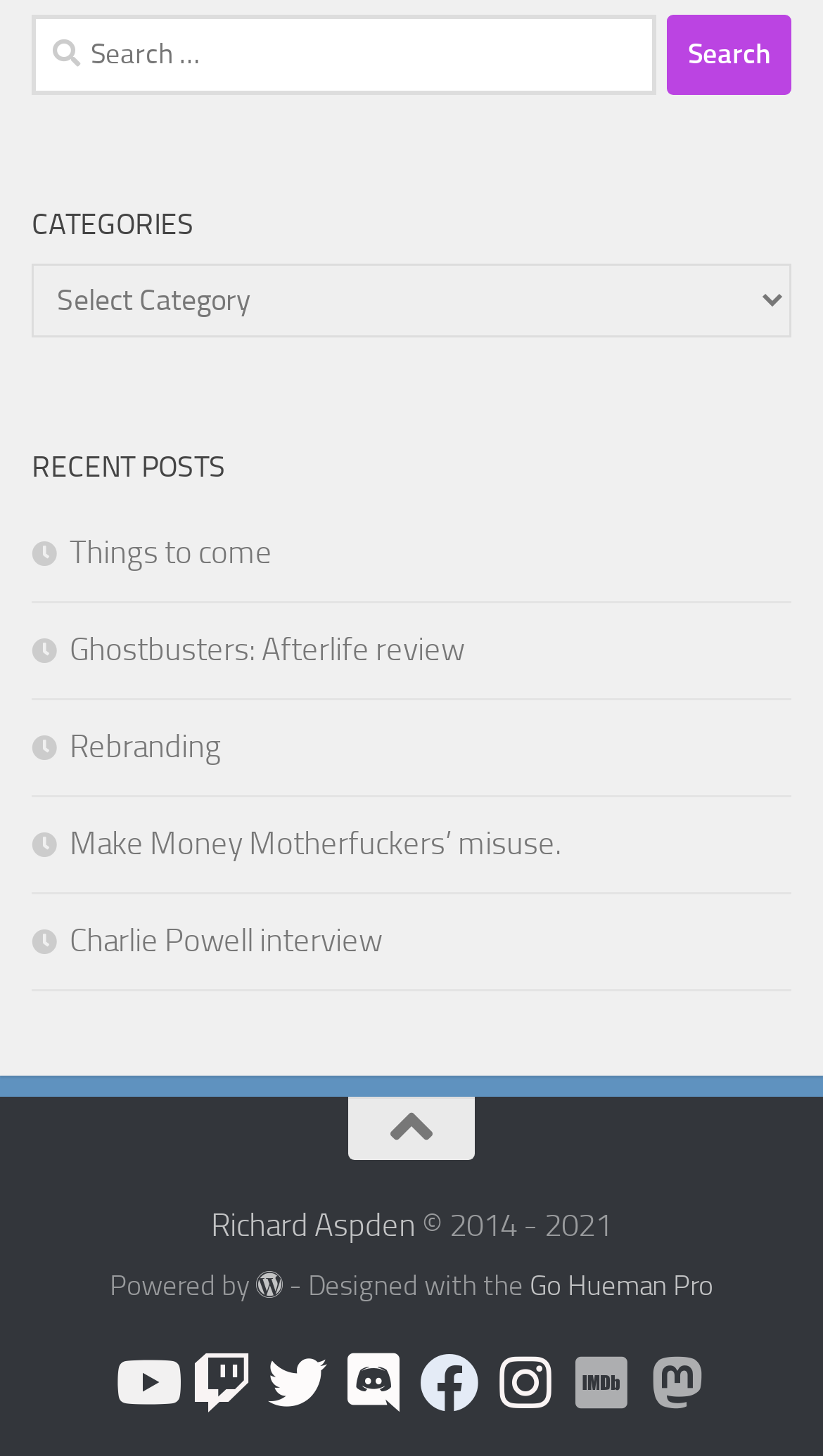Locate the bounding box coordinates of the item that should be clicked to fulfill the instruction: "Read the post 'Things to come'".

[0.038, 0.366, 0.331, 0.392]